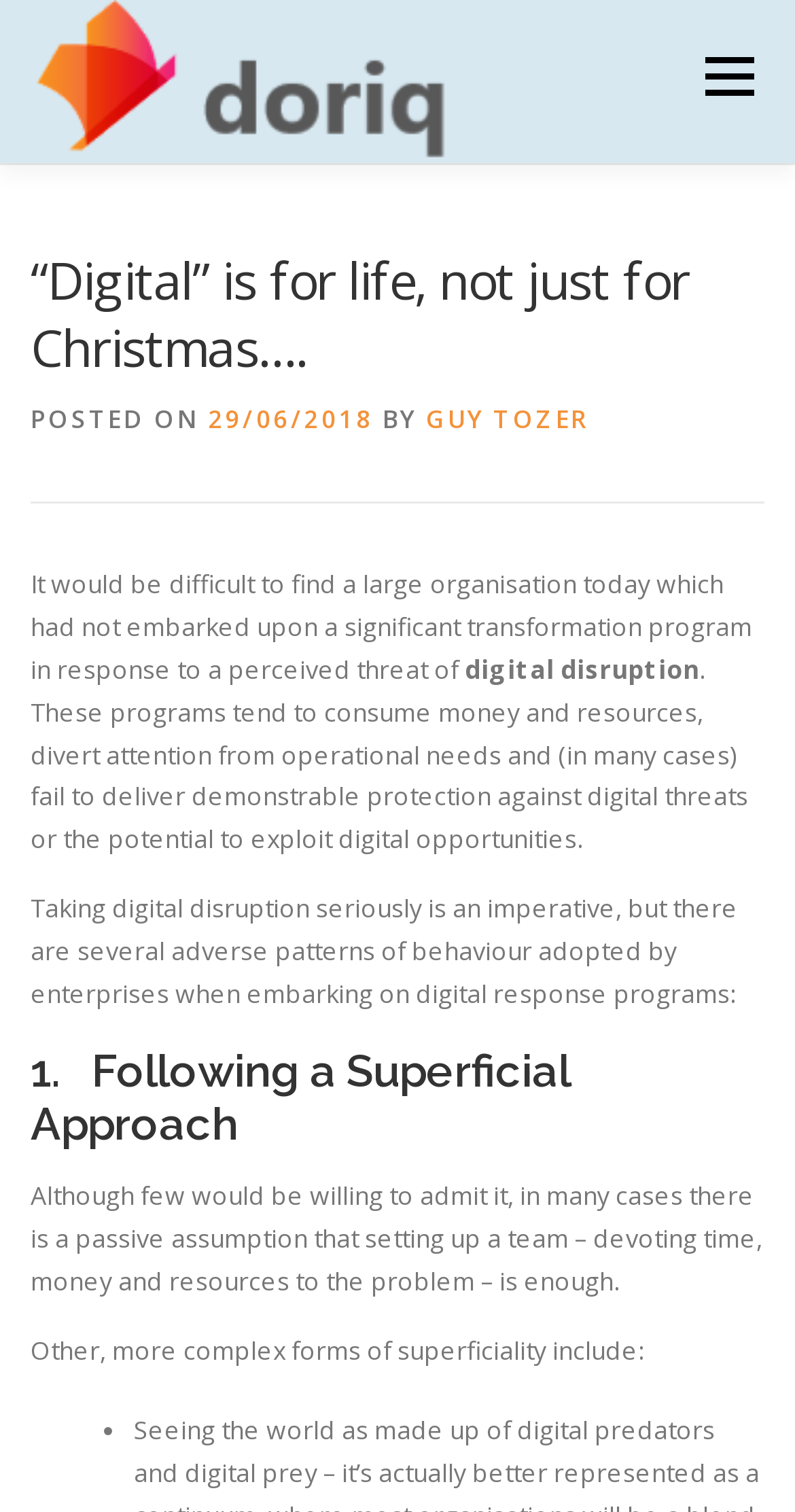Please locate the bounding box coordinates of the element that should be clicked to achieve the given instruction: "Click on the Doriq Limited logo".

[0.038, 0.0, 0.58, 0.108]